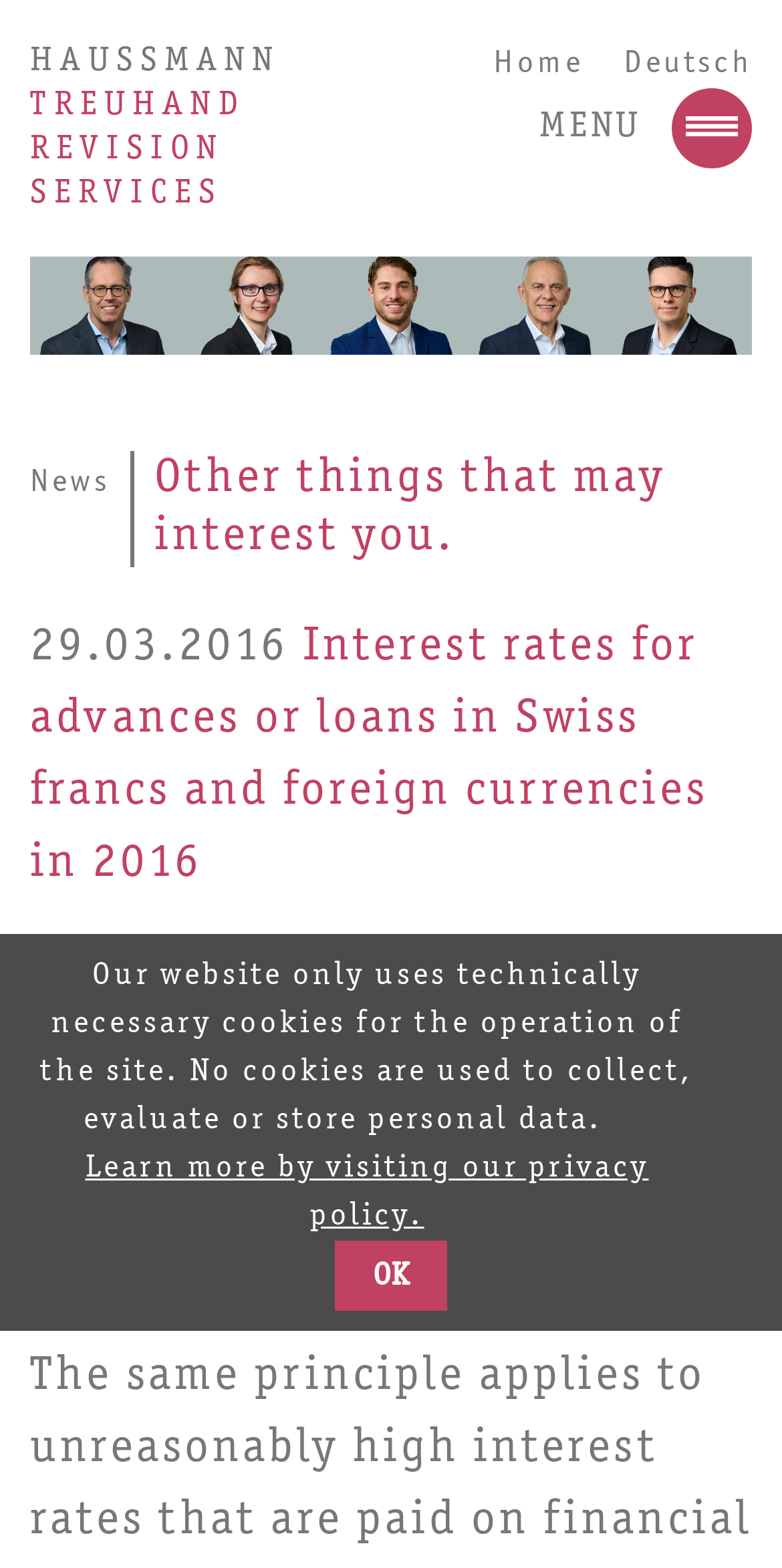How many images are there in the menu section?
Look at the image and respond with a single word or a short phrase.

6